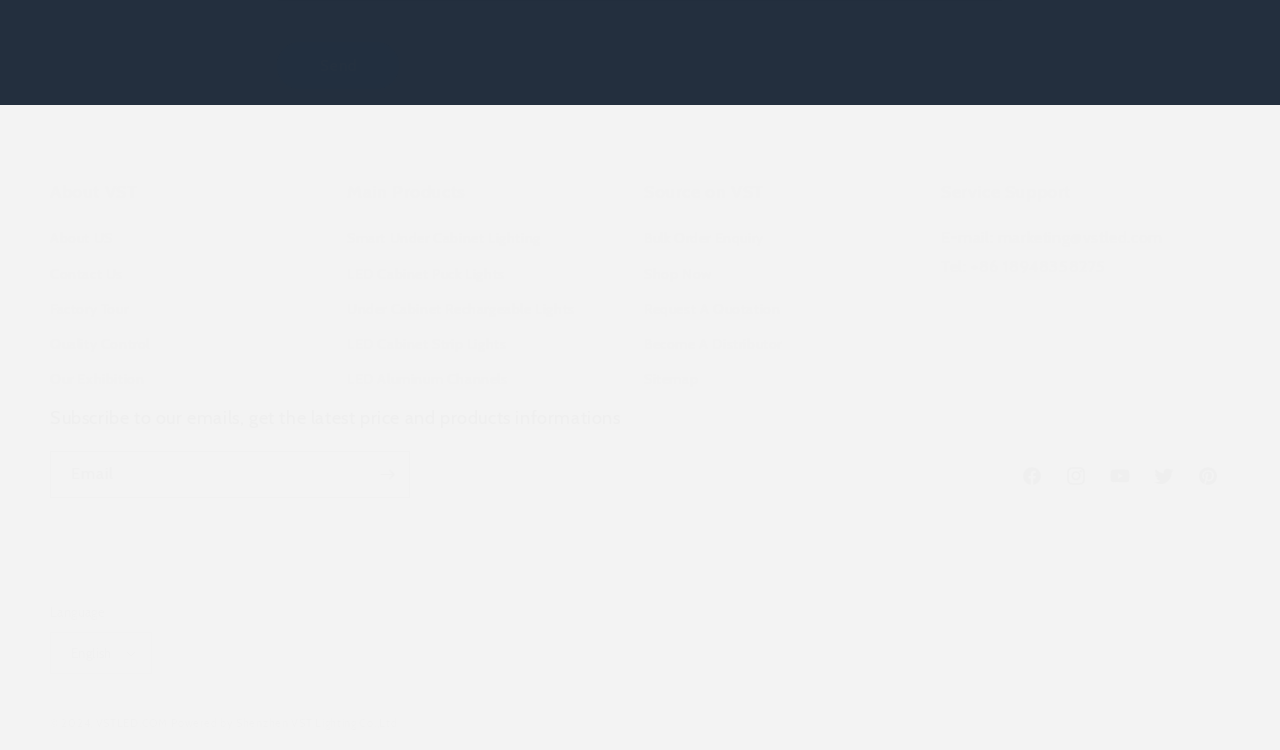What social media platforms does the company have a presence on?
With the help of the image, please provide a detailed response to the question.

I found the social media platforms by looking at the links at the bottom of the page, which include Facebook, Instagram, YouTube, Twitter, and Pinterest.